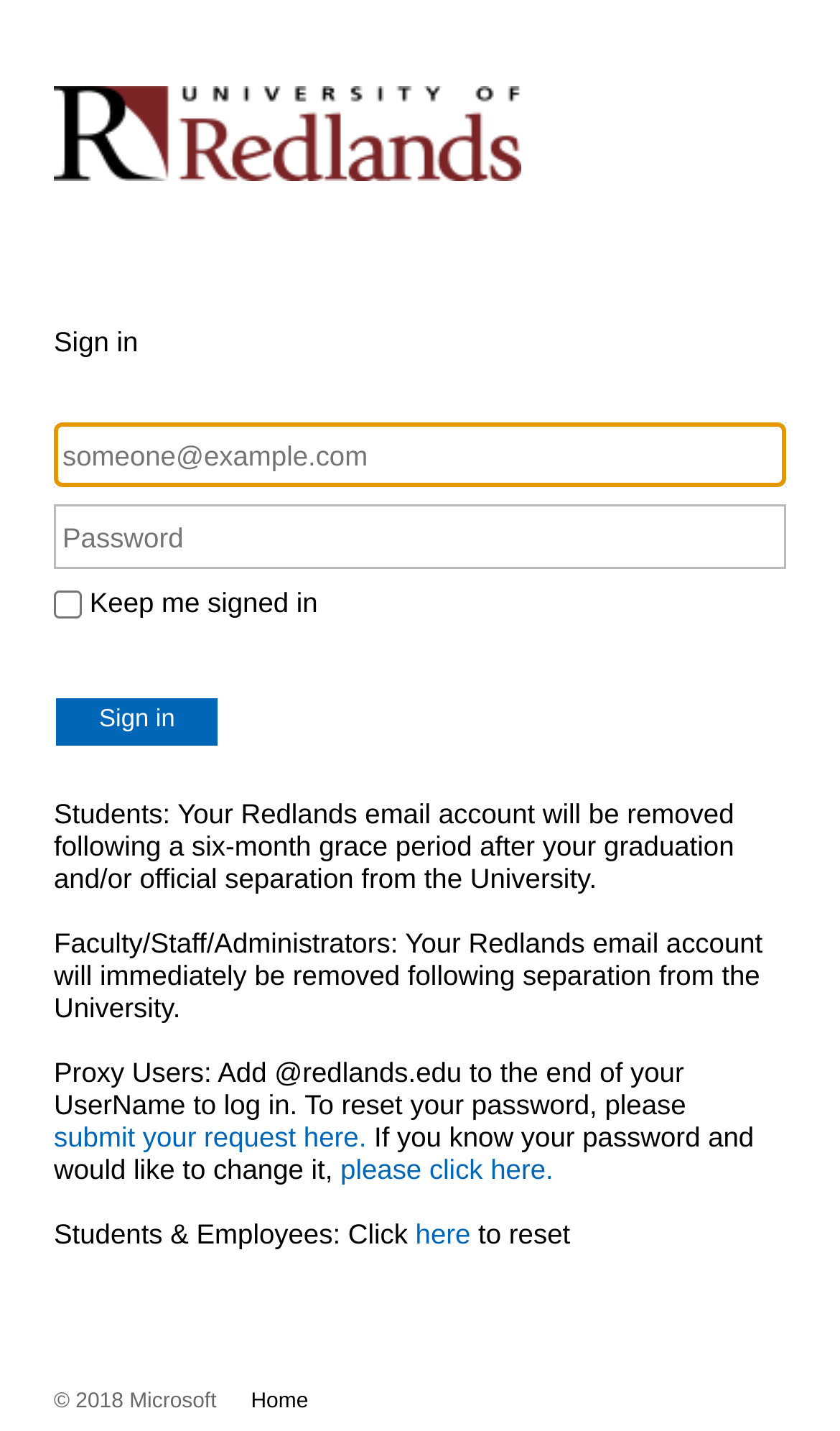Given the element description, predict the bounding box coordinates in the format (top-left x, top-left y, bottom-right x, bottom-right y), using floating point numbers between 0 and 1: MENUMENU

None